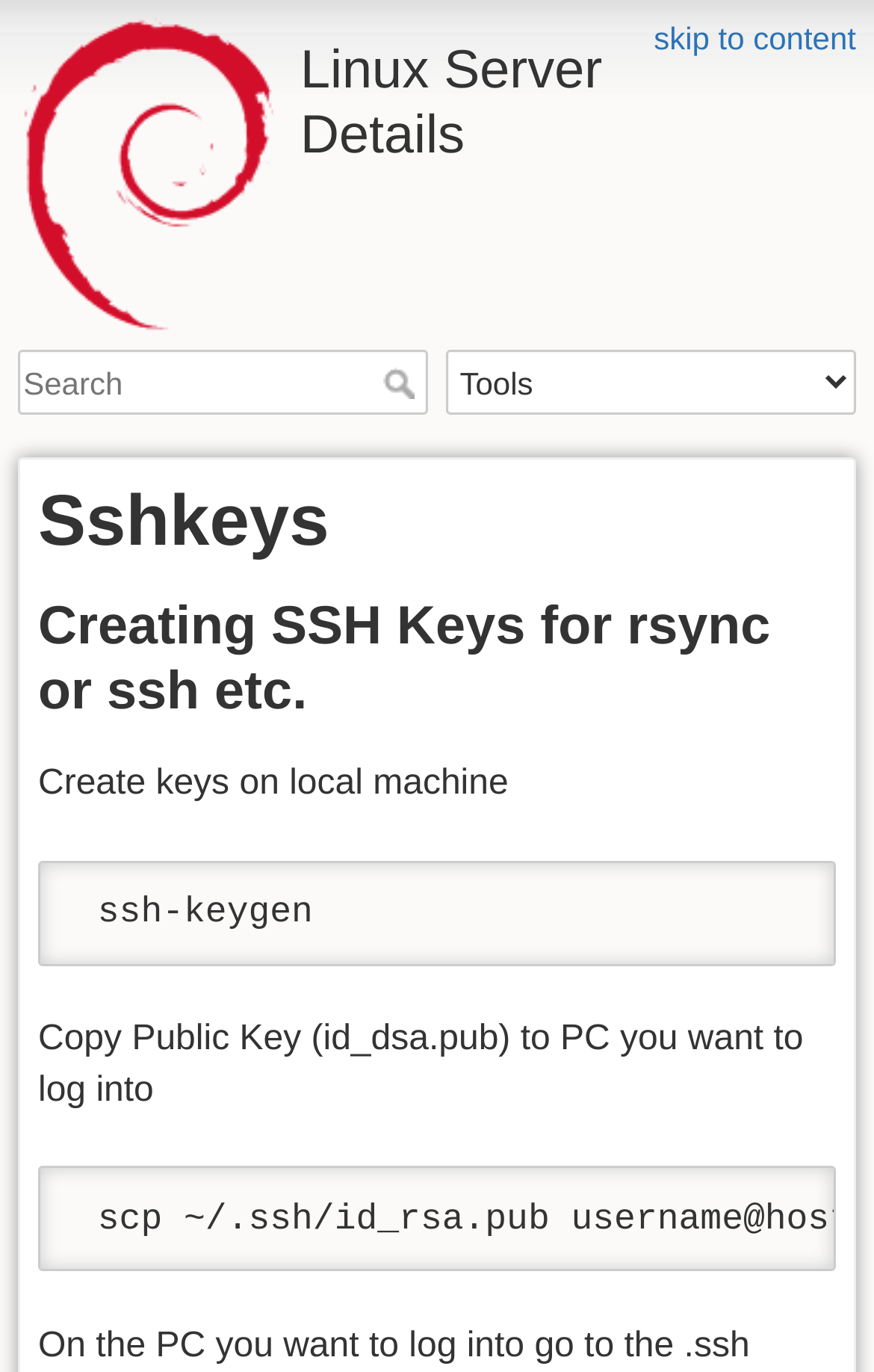Using the webpage screenshot, locate the HTML element that fits the following description and provide its bounding box: "Search".

[0.439, 0.267, 0.488, 0.29]